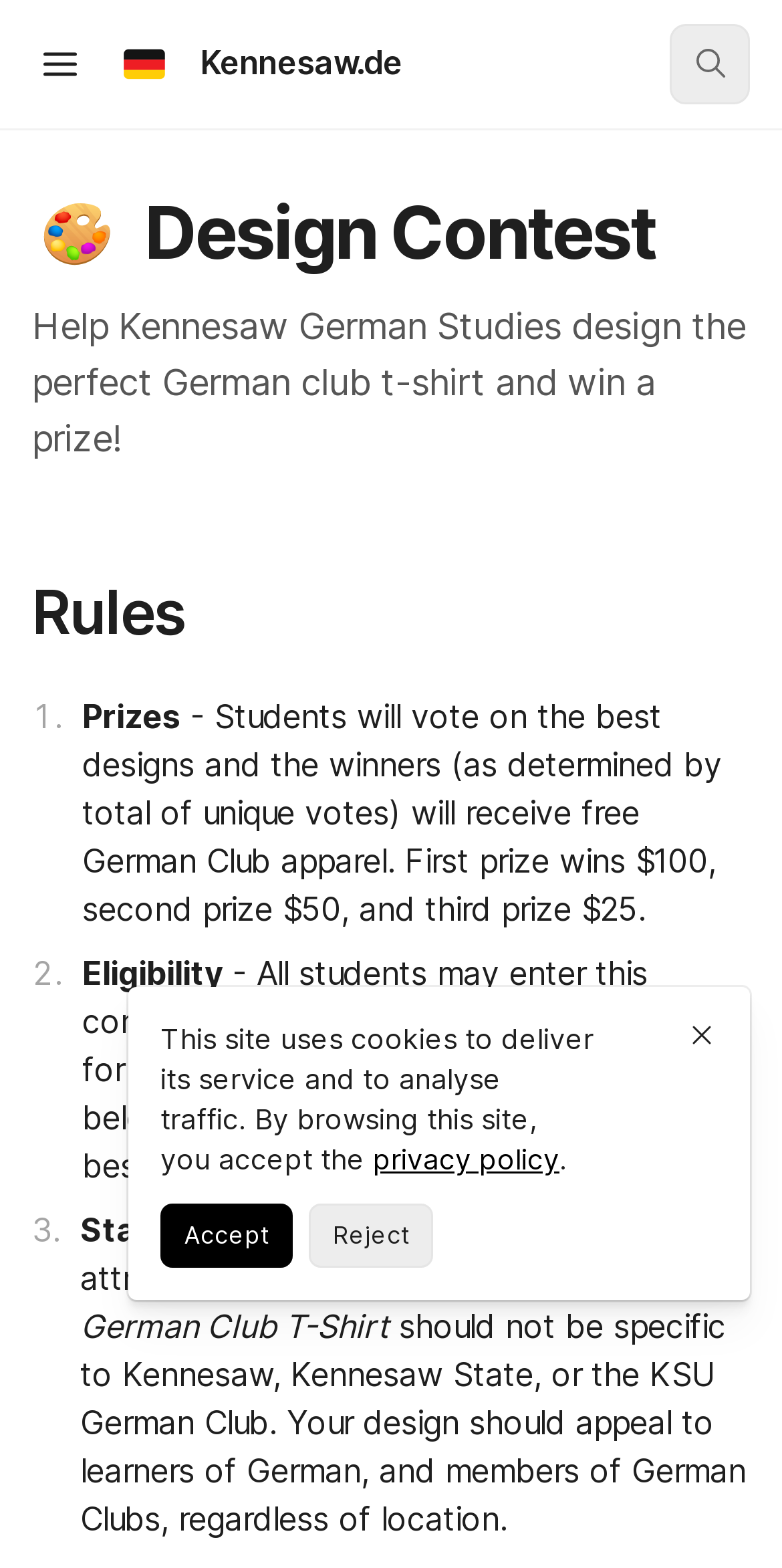Locate the bounding box coordinates of the region to be clicked to comply with the following instruction: "Watch Borussia Dortmund – PSV Eindhoven match LIVE". The coordinates must be four float numbers between 0 and 1, in the form [left, top, right, bottom].

None